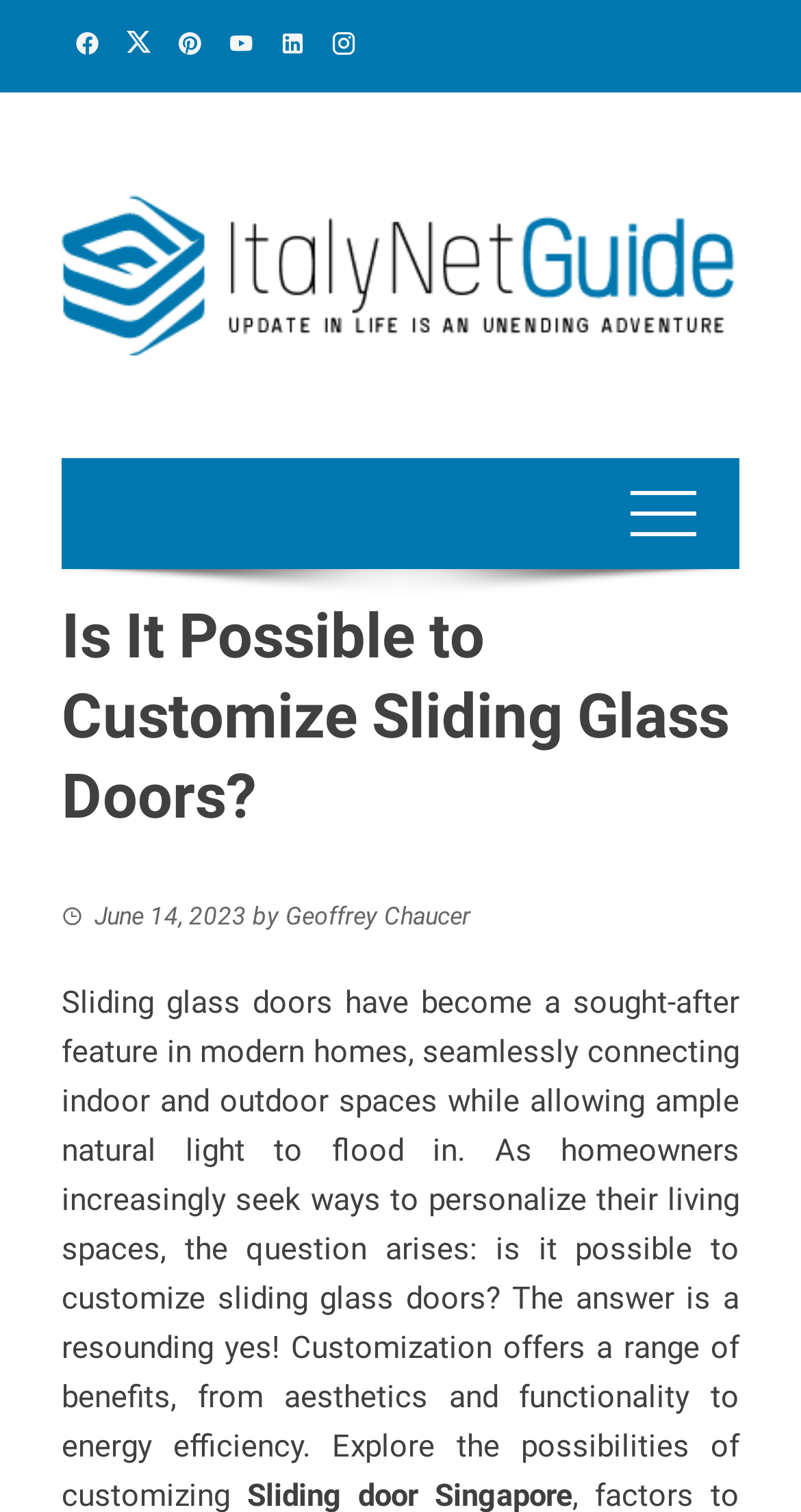Please provide the main heading of the webpage content.

Is It Possible to Customize Sliding Glass Doors?